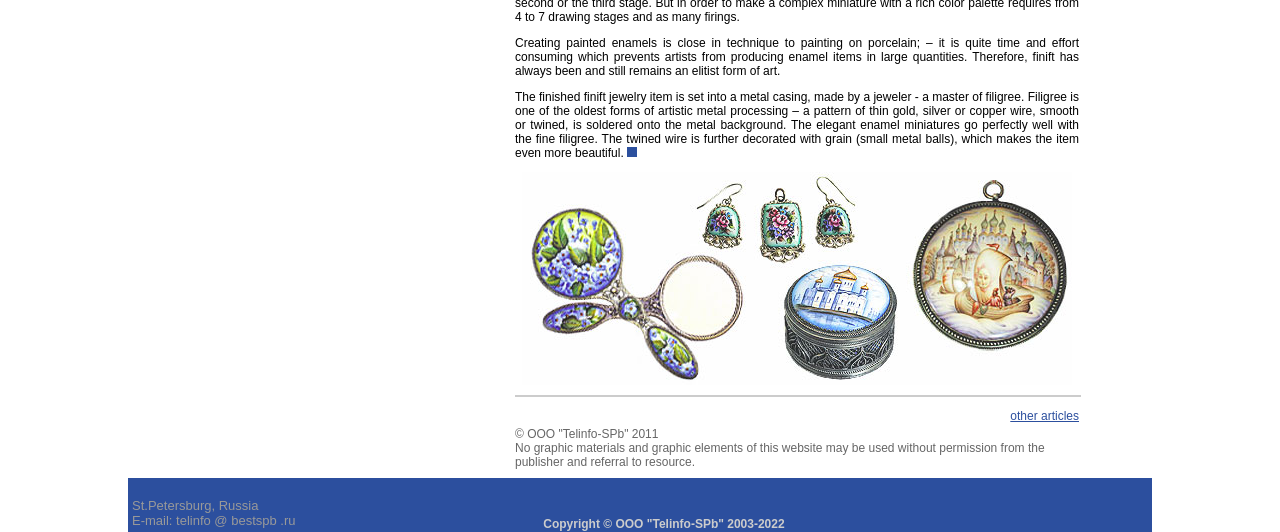Given the description of the UI element: "other articles", predict the bounding box coordinates in the form of [left, top, right, bottom], with each value being a float between 0 and 1.

[0.789, 0.769, 0.843, 0.795]